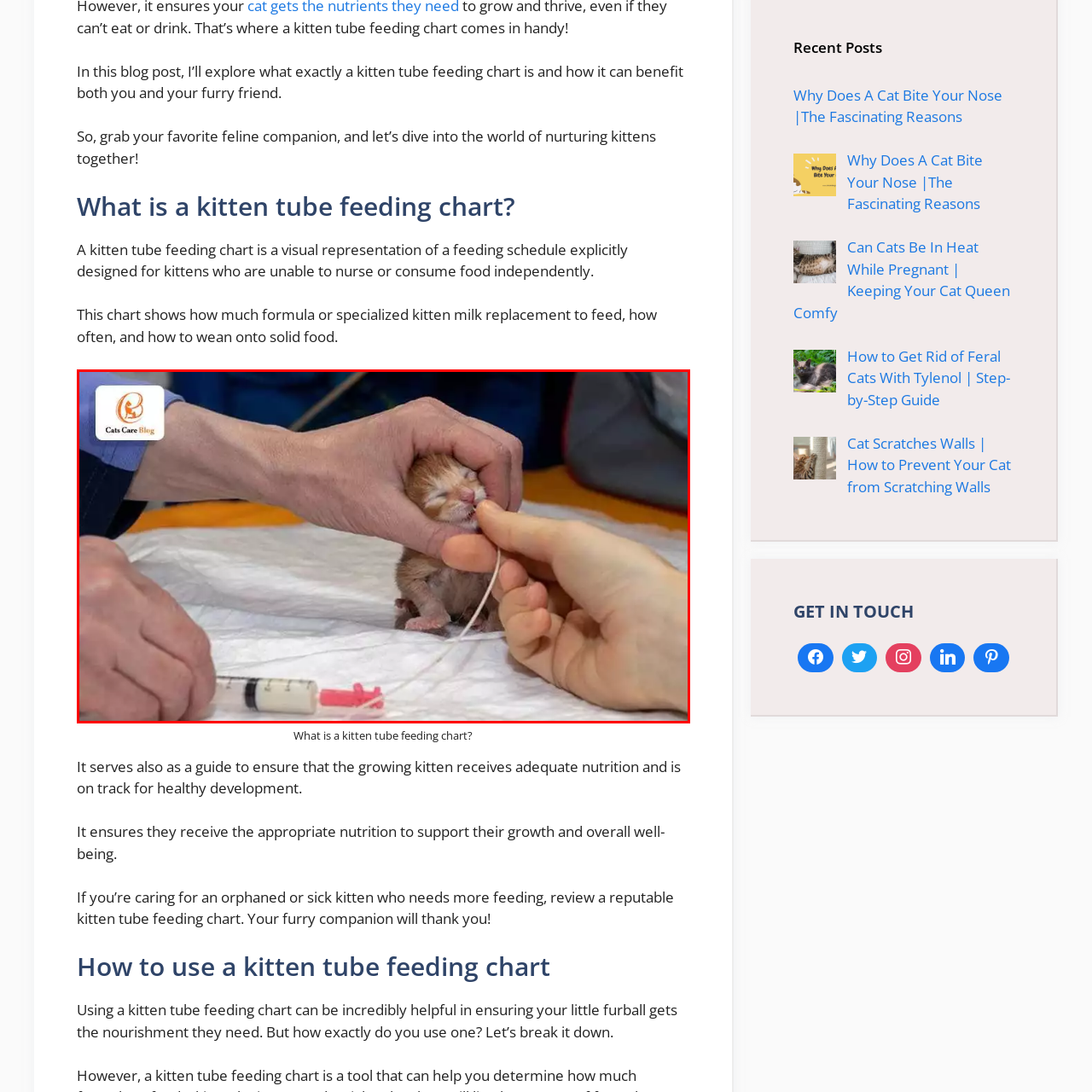Observe the image enclosed by the red rectangle, What is the significance of the clean surface?
 Give a single word or phrase as your answer.

Safe and sterile atmosphere